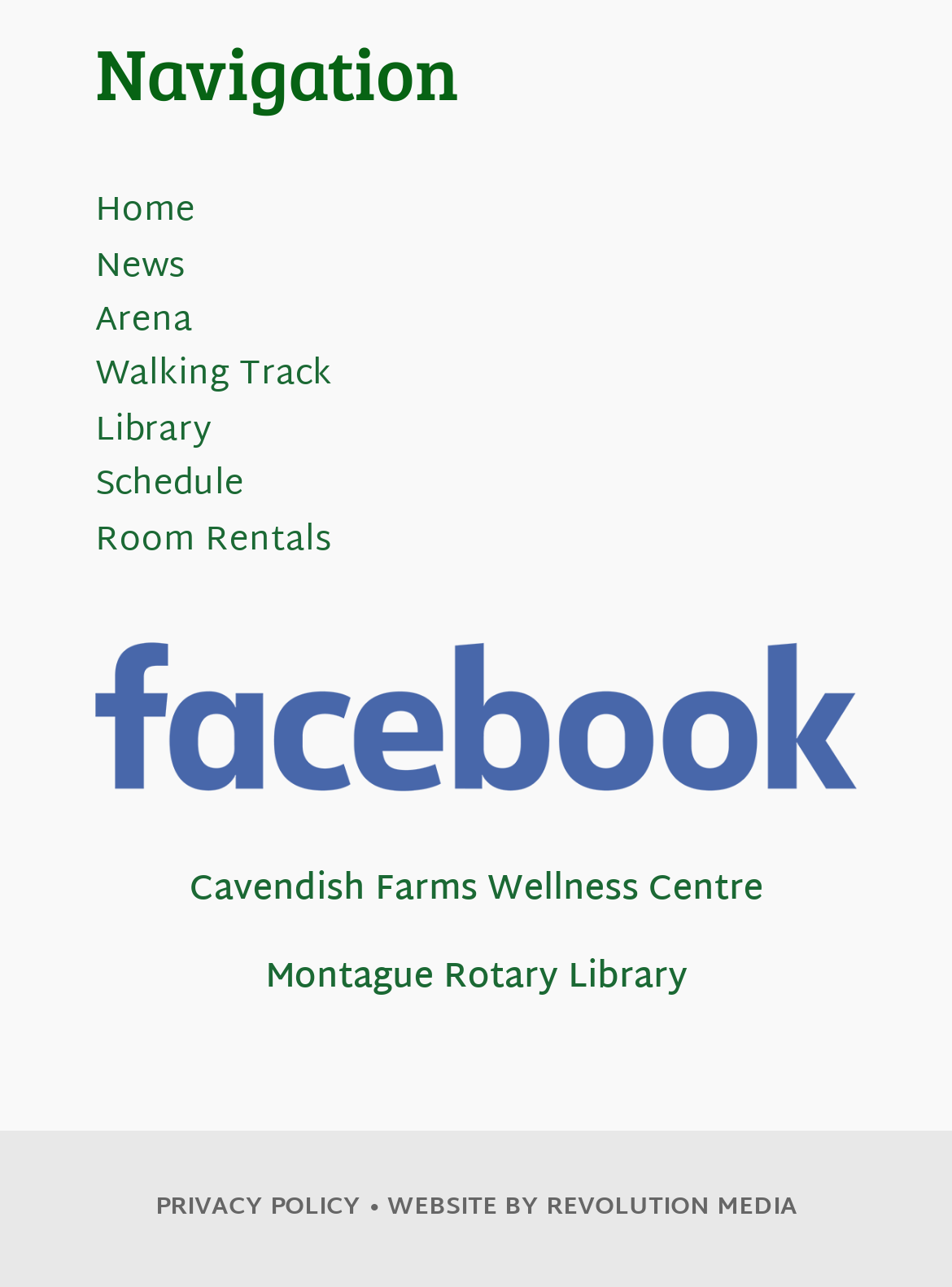Find and provide the bounding box coordinates for the UI element described with: "Cavendish Farms Wellness Centre".

[0.199, 0.667, 0.801, 0.715]